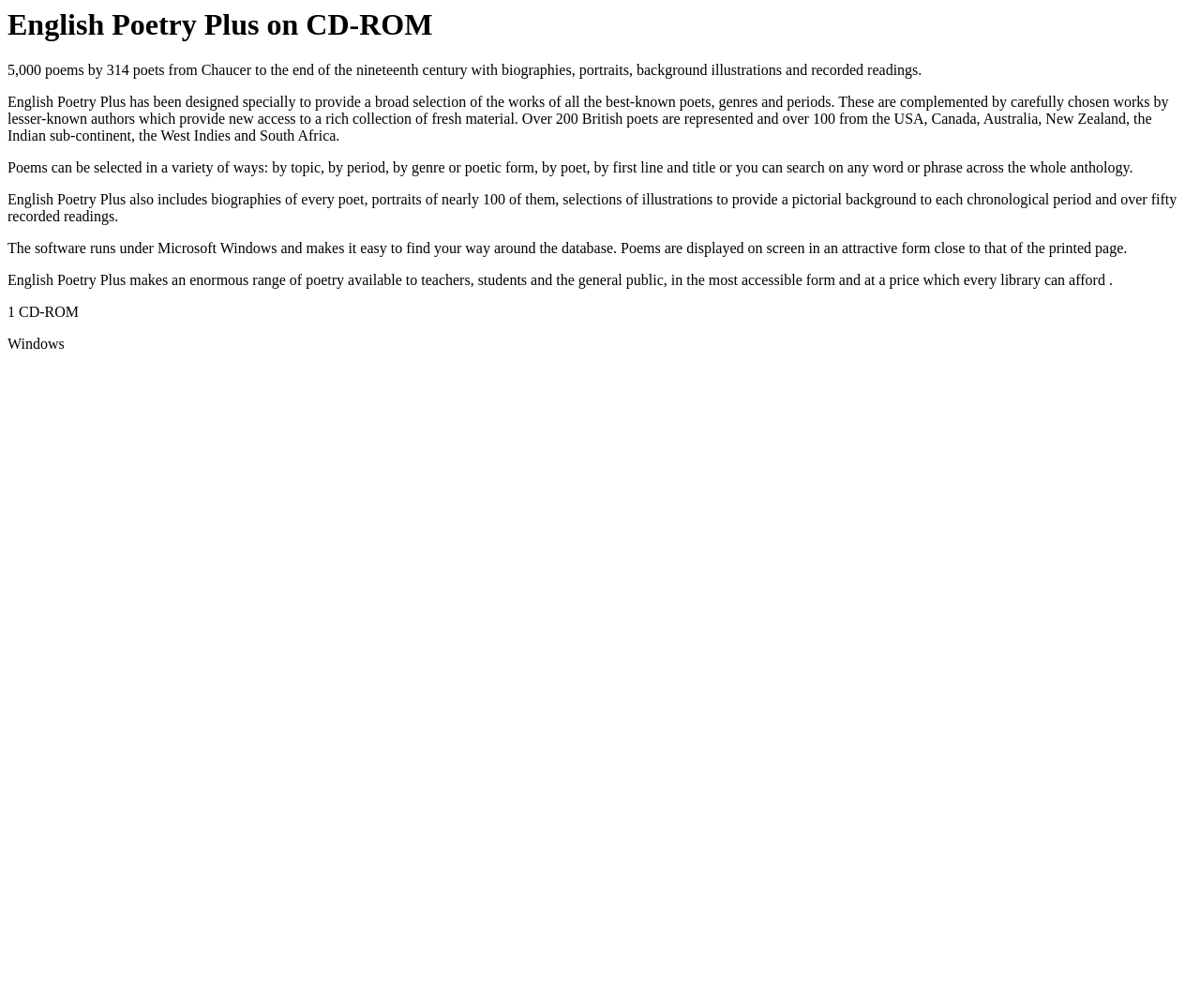What is included in the biographies of poets?
Please describe in detail the information shown in the image to answer the question.

The StaticText element at [0.006, 0.19, 0.981, 0.223] mentions 'biographies of every poet, portraits of nearly 100 of them'. This suggests that the biographies of poets include portraits of nearly 100 poets.